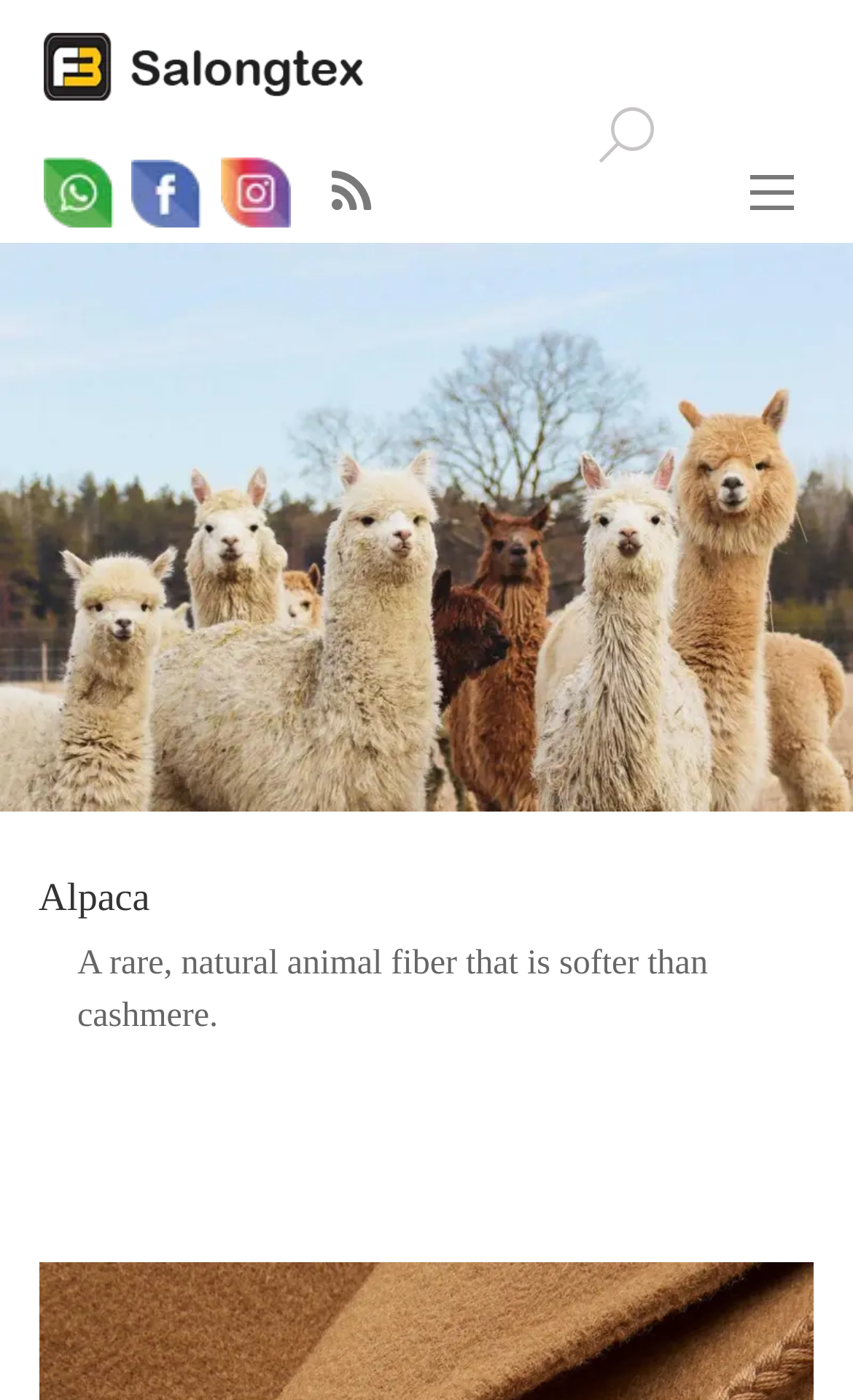Identify the bounding box coordinates for the UI element mentioned here: "aria-label="Previous post"". Provide the coordinates as four float values between 0 and 1, i.e., [left, top, right, bottom].

None